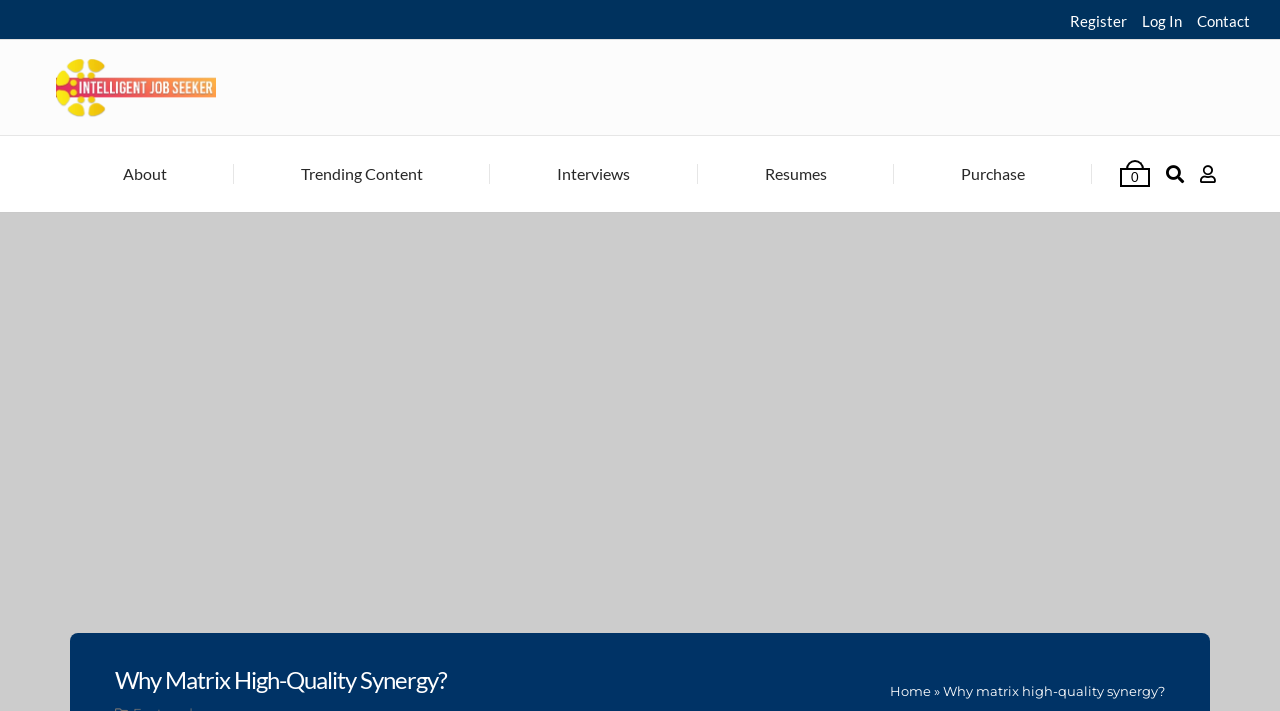Use a single word or phrase to answer the question:
What is the symbol represented by ''?

Search icon